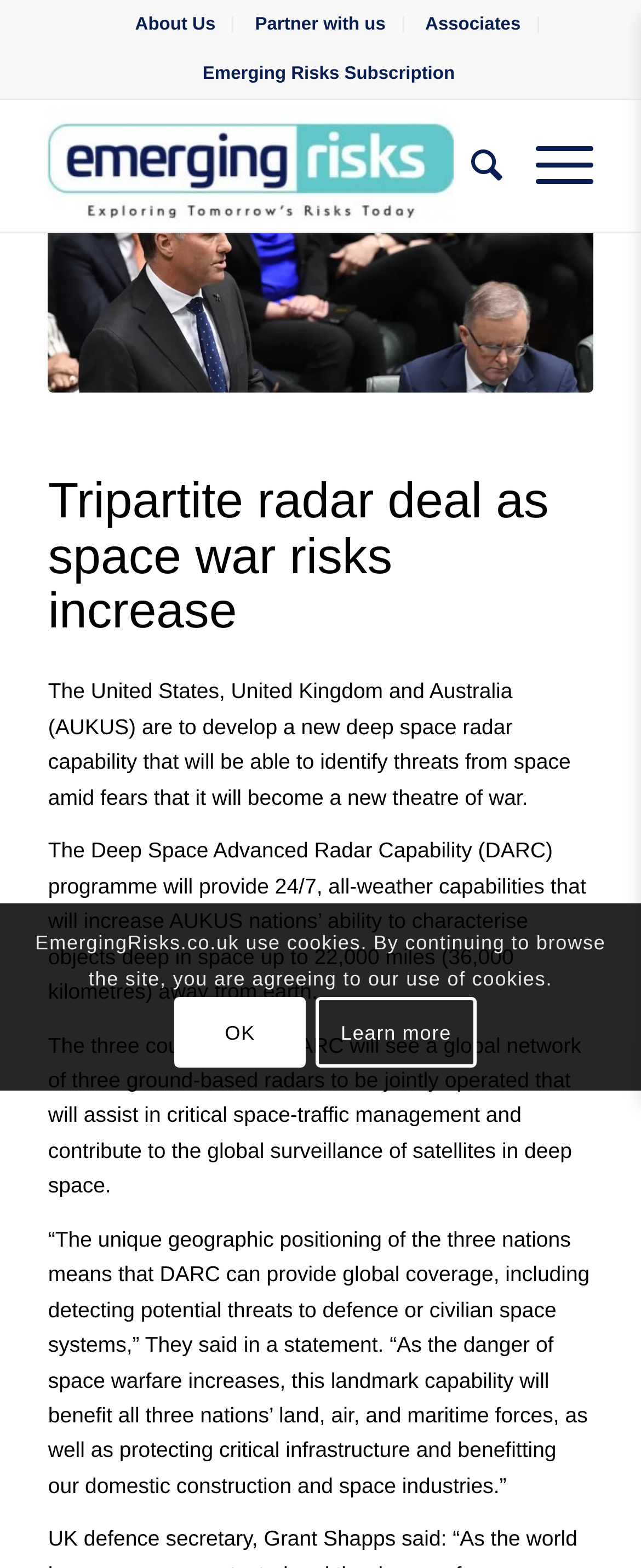Determine the bounding box coordinates of the clickable area required to perform the following instruction: "View Emerging Risks Media Ltd". The coordinates should be represented as four float numbers between 0 and 1: [left, top, right, bottom].

[0.075, 0.064, 0.755, 0.148]